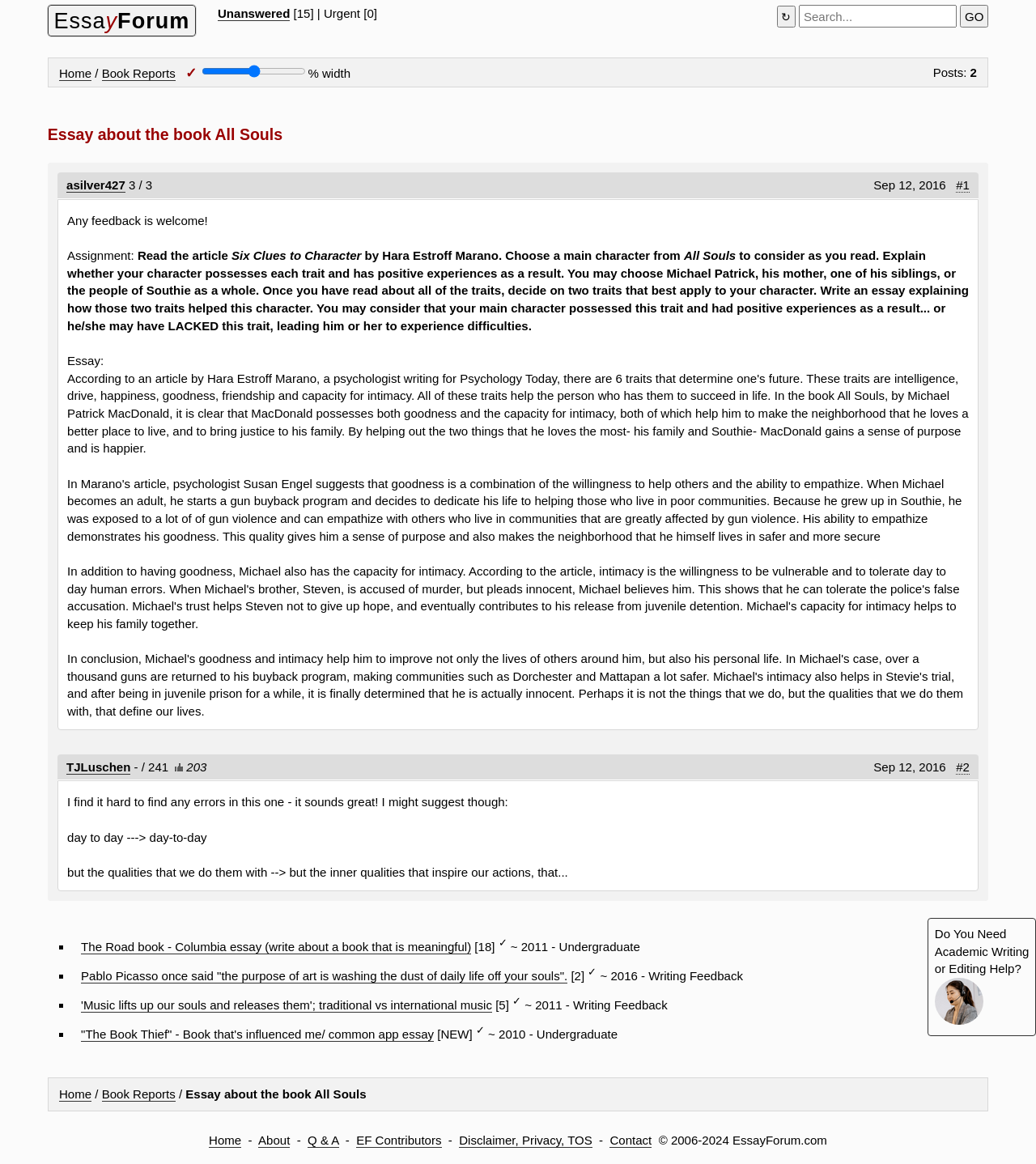Find the bounding box coordinates of the element you need to click on to perform this action: 'View the essay about the book All Souls'. The coordinates should be represented by four float values between 0 and 1, in the format [left, top, right, bottom].

[0.046, 0.105, 0.954, 0.125]